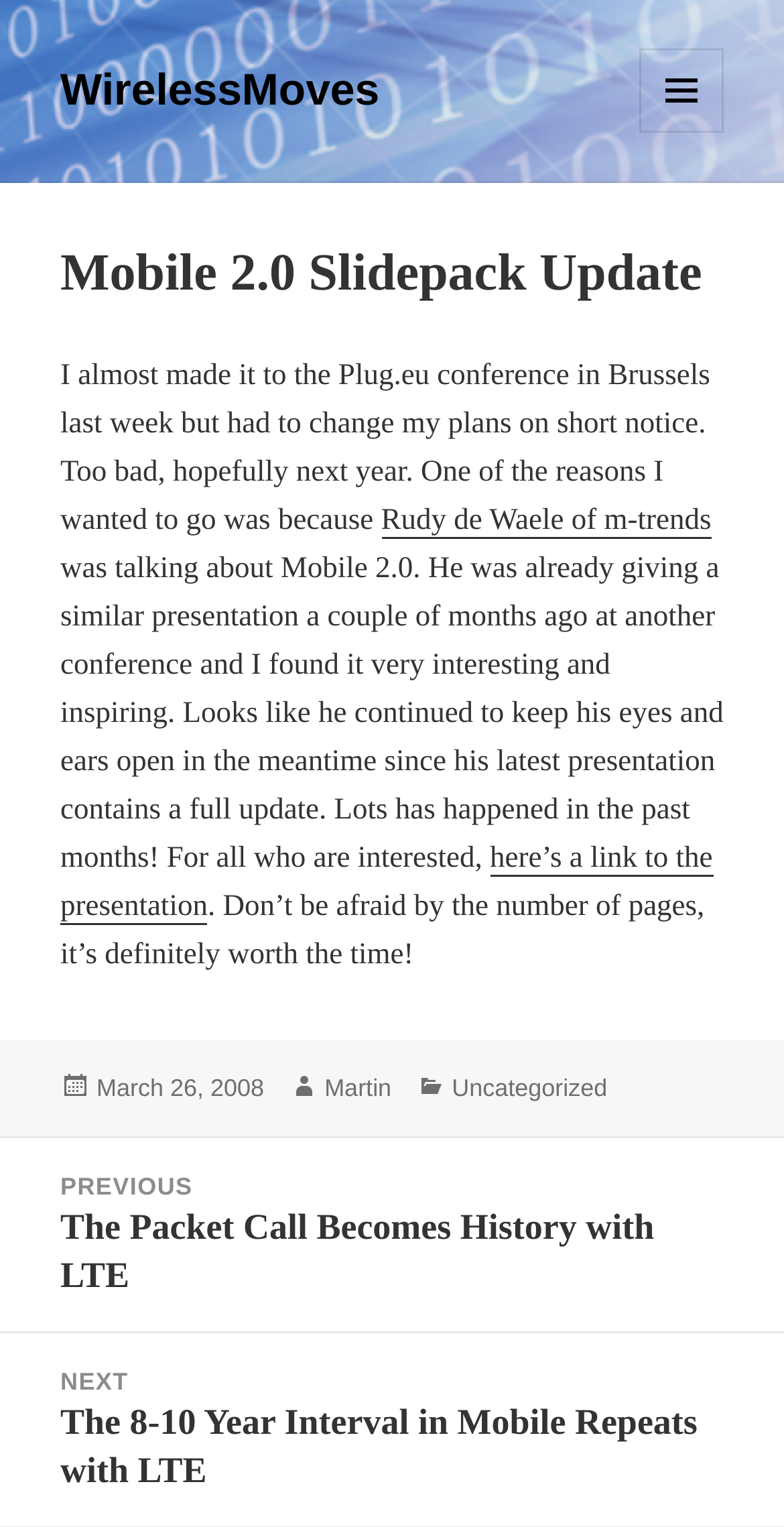Please extract the webpage's main title and generate its text content.

Mobile 2.0 Slidepack Update